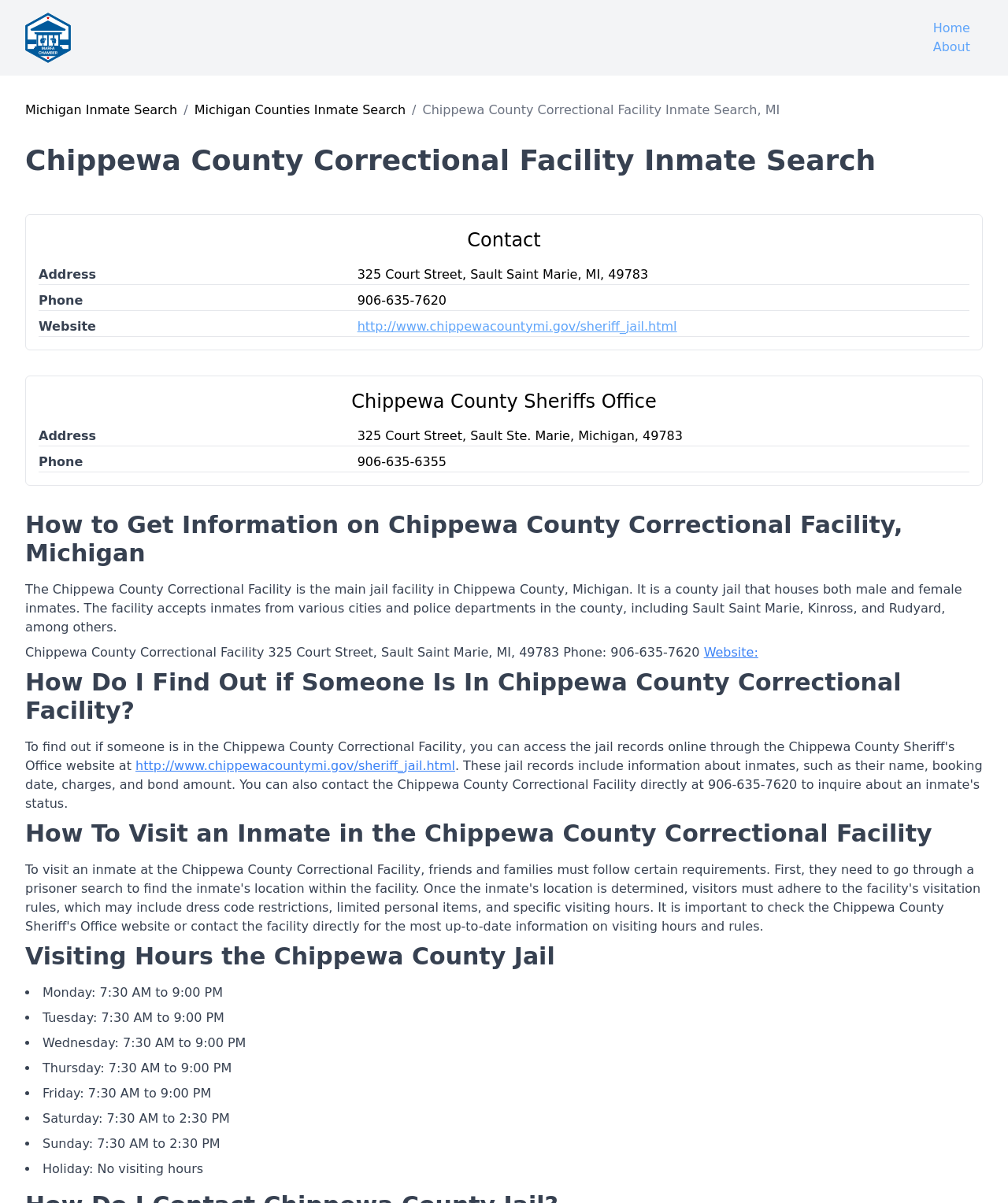What are the visiting hours on Monday at Chippewa County Jail?
Examine the screenshot and reply with a single word or phrase.

7:30 AM to 9:00 PM